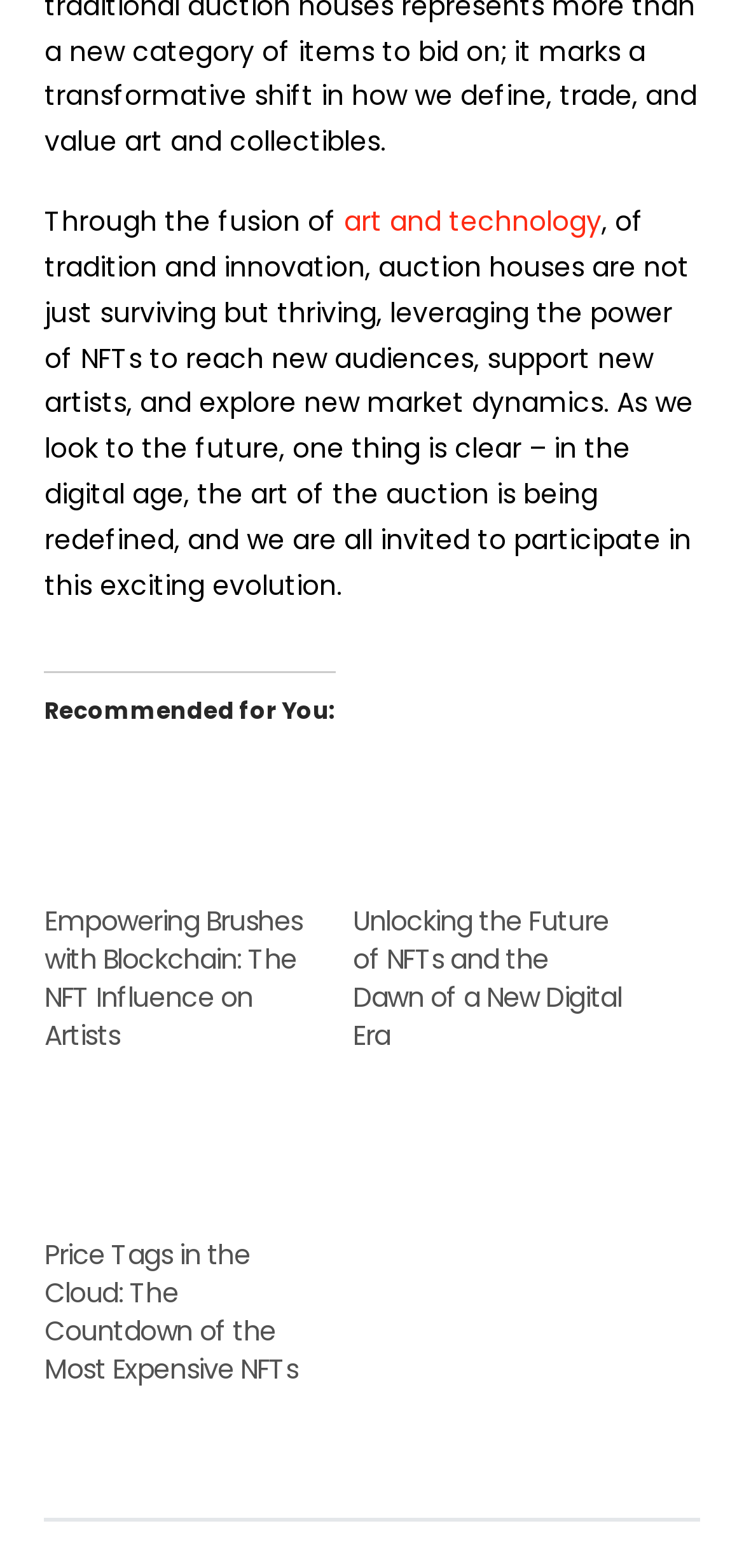Answer succinctly with a single word or phrase:
Is there a separator at the bottom of the webpage?

Yes